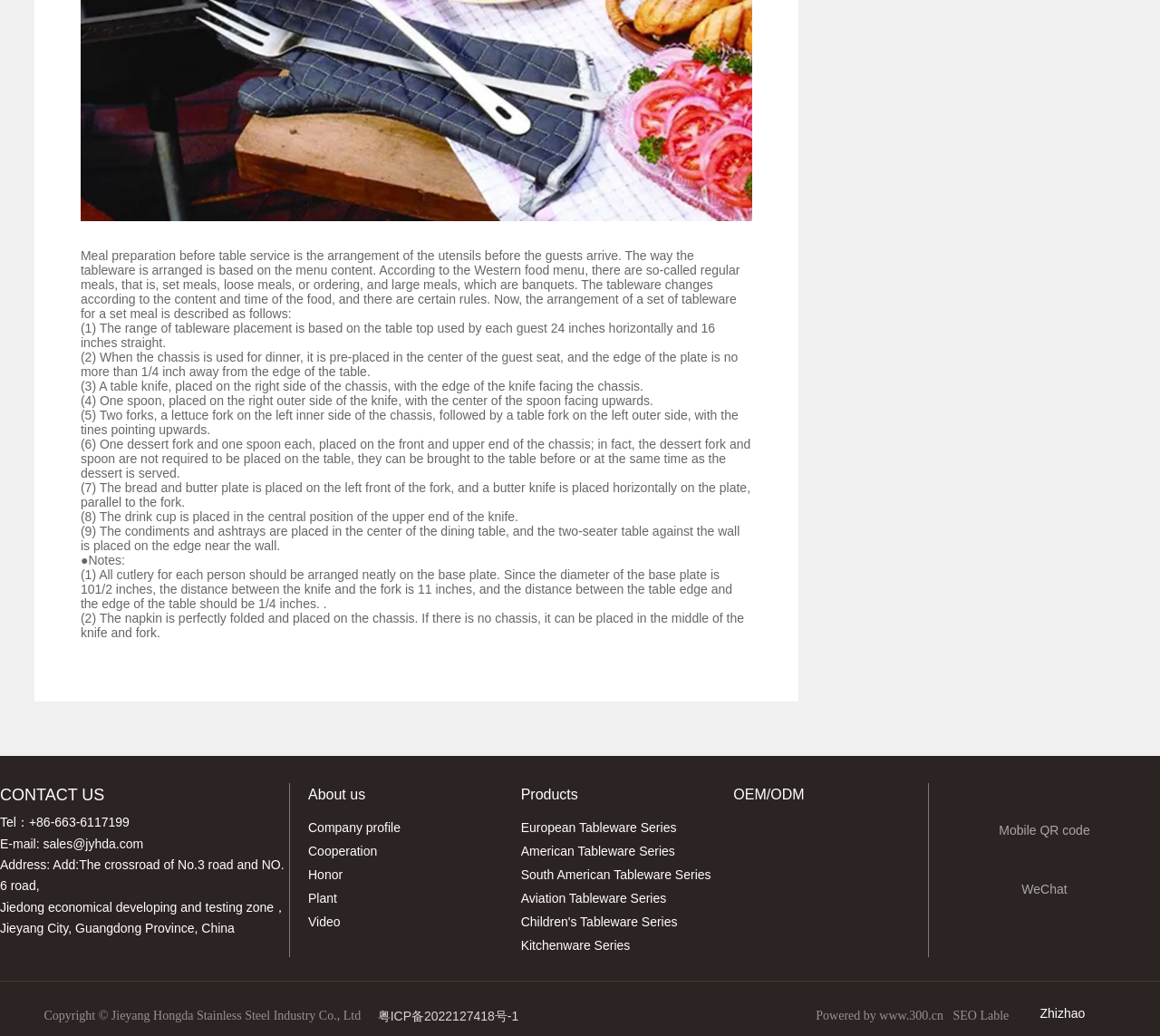Find and provide the bounding box coordinates for the UI element described with: "Digital History Education".

None